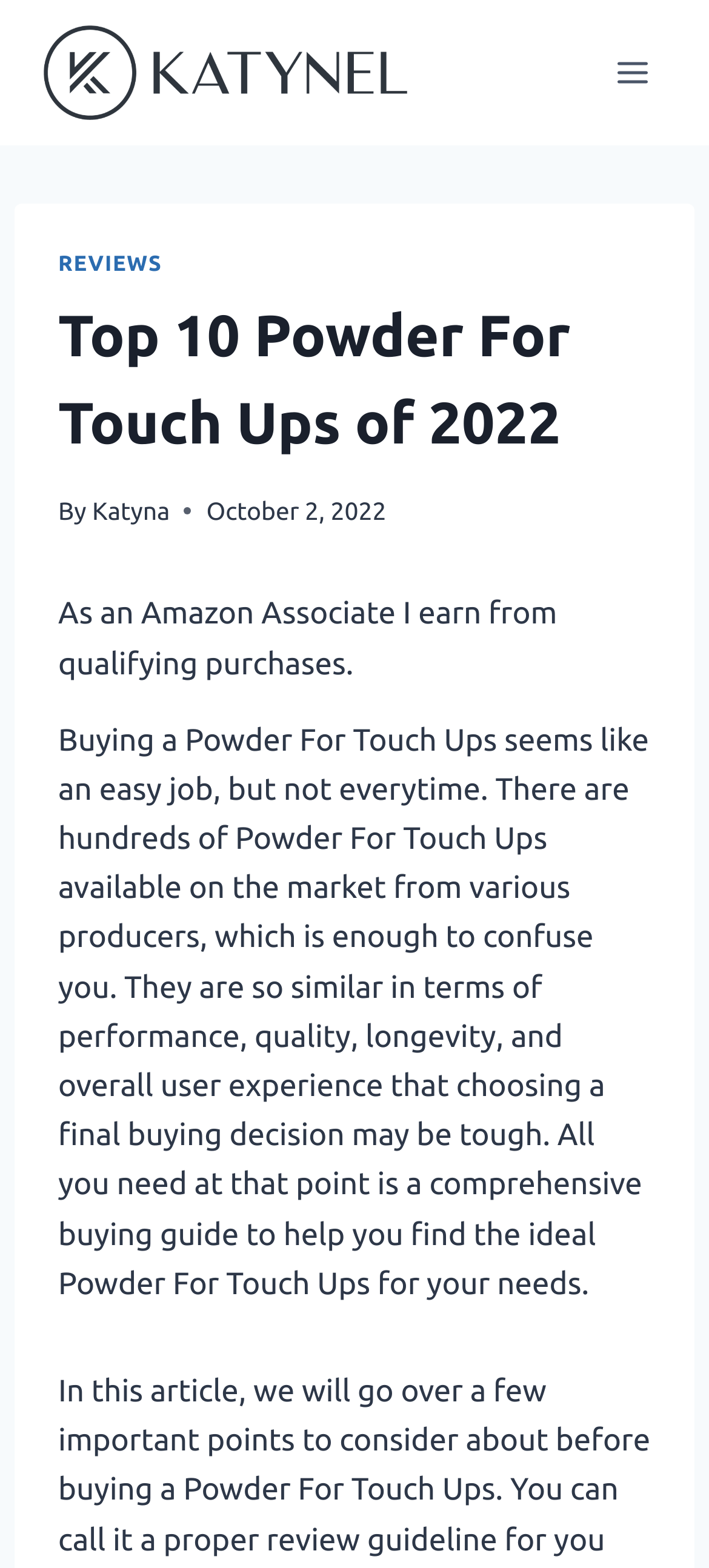Answer the following query concisely with a single word or phrase:
What is the name of the website?

Katynel